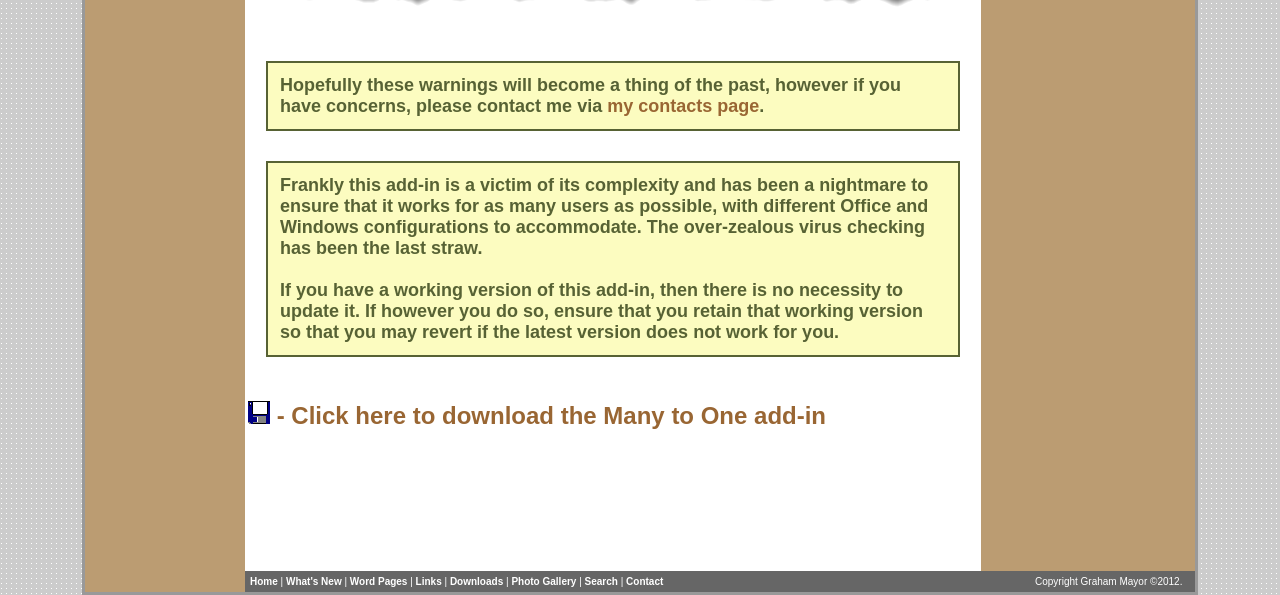Find the bounding box coordinates of the clickable area required to complete the following action: "download the Many to One add-in".

[0.194, 0.676, 0.645, 0.721]